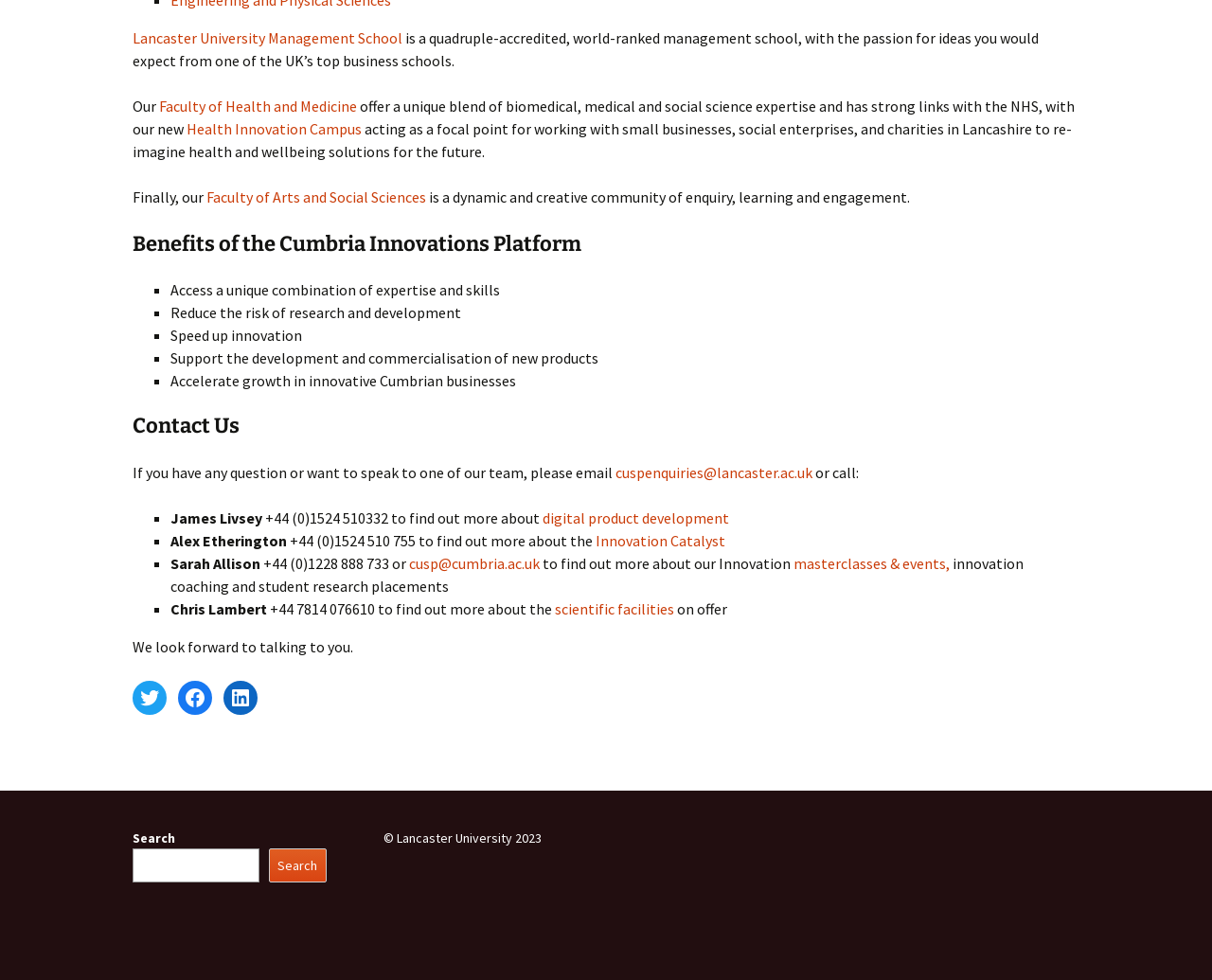Please specify the bounding box coordinates of the clickable region to carry out the following instruction: "Check comments on the current post". The coordinates should be four float numbers between 0 and 1, in the format [left, top, right, bottom].

None